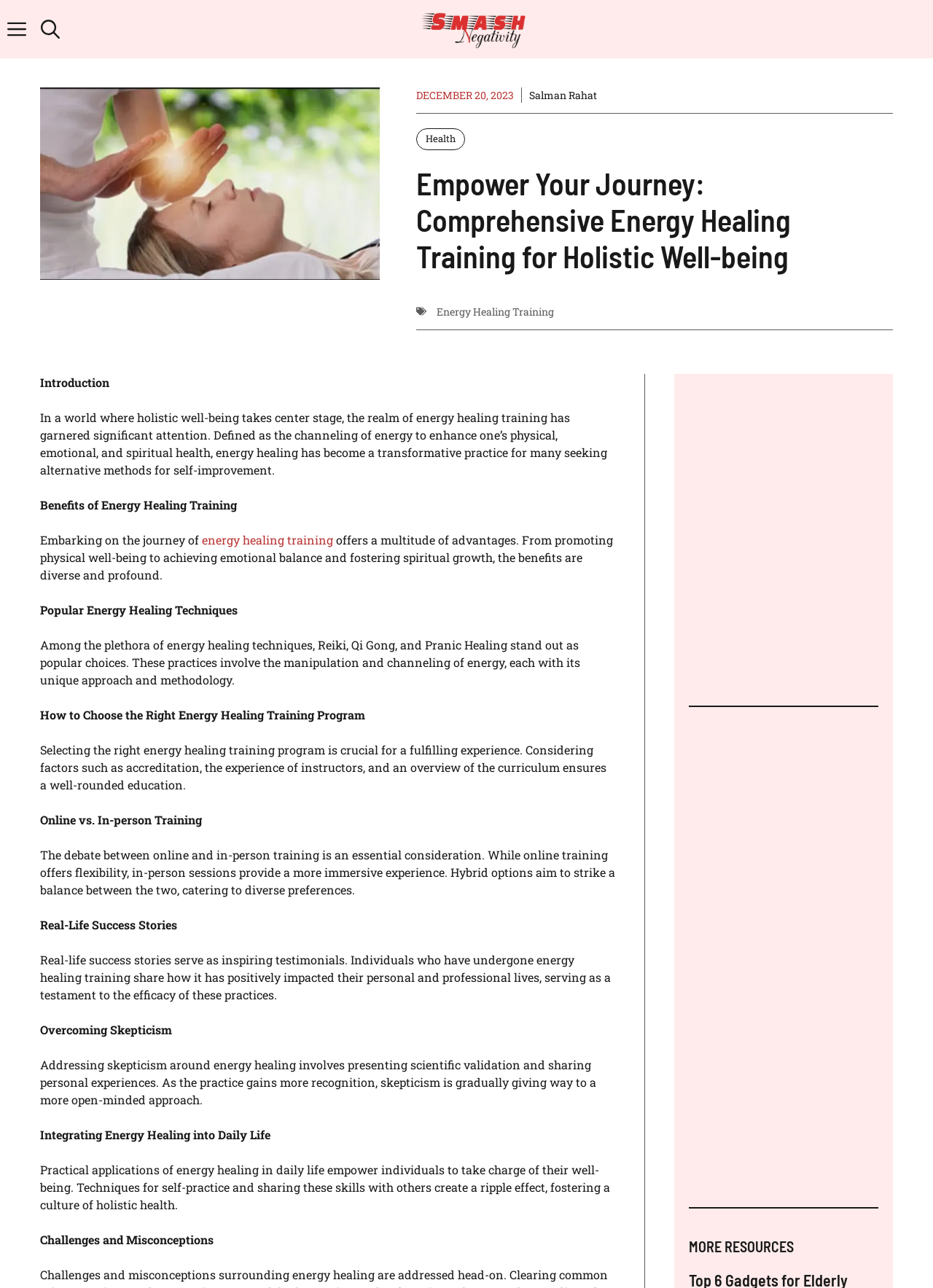Carefully observe the image and respond to the question with a detailed answer:
What is the main topic of this webpage?

Based on the webpage content, I can see that the main topic is about energy healing training, which is a comprehensive practice for holistic well-being. The webpage provides an introduction to energy healing, its benefits, popular techniques, and how to choose the right training program.